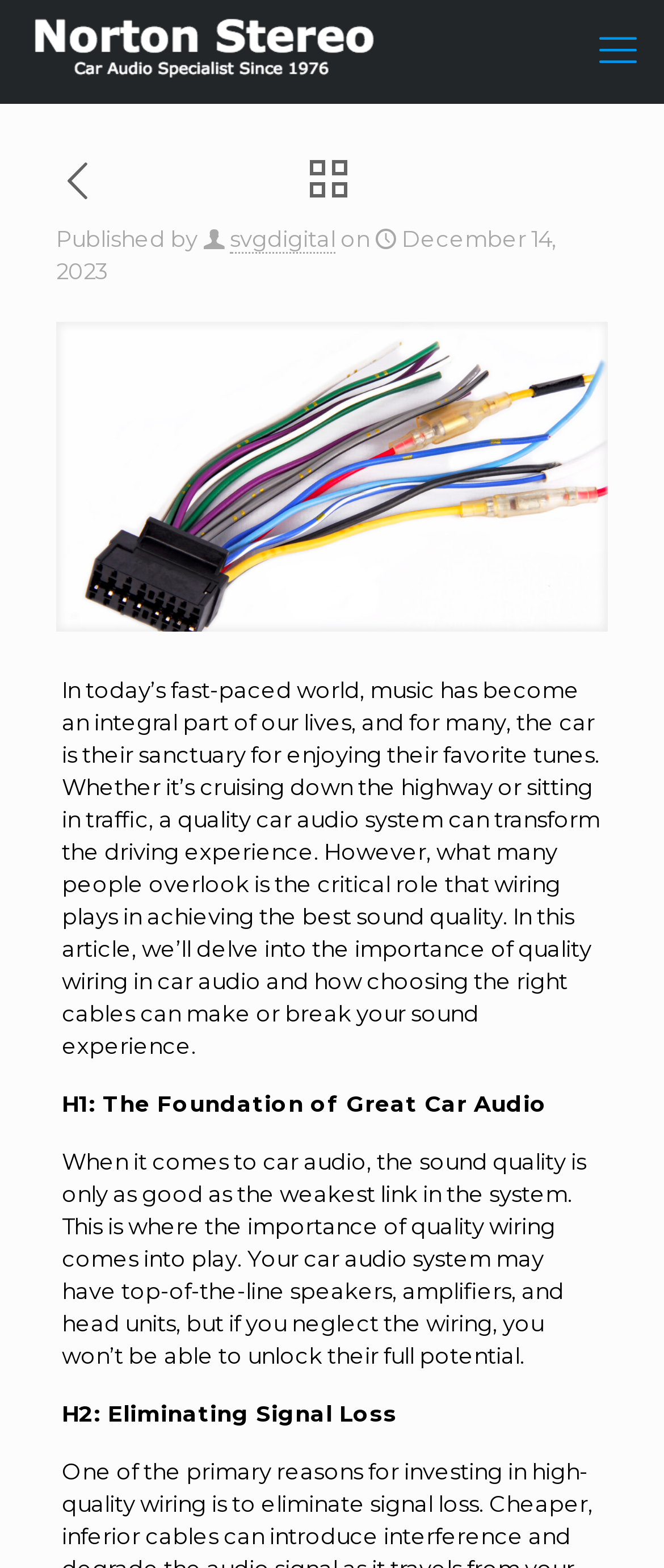What is the purpose of quality wiring in car audio?
Craft a detailed and extensive response to the question.

According to the article, the purpose of quality wiring in car audio is to achieve the best sound quality. This is mentioned in the first paragraph of the article, which states that 'a quality car audio system can transform the driving experience' and that 'wiring plays a critical role in achieving the best sound quality'.